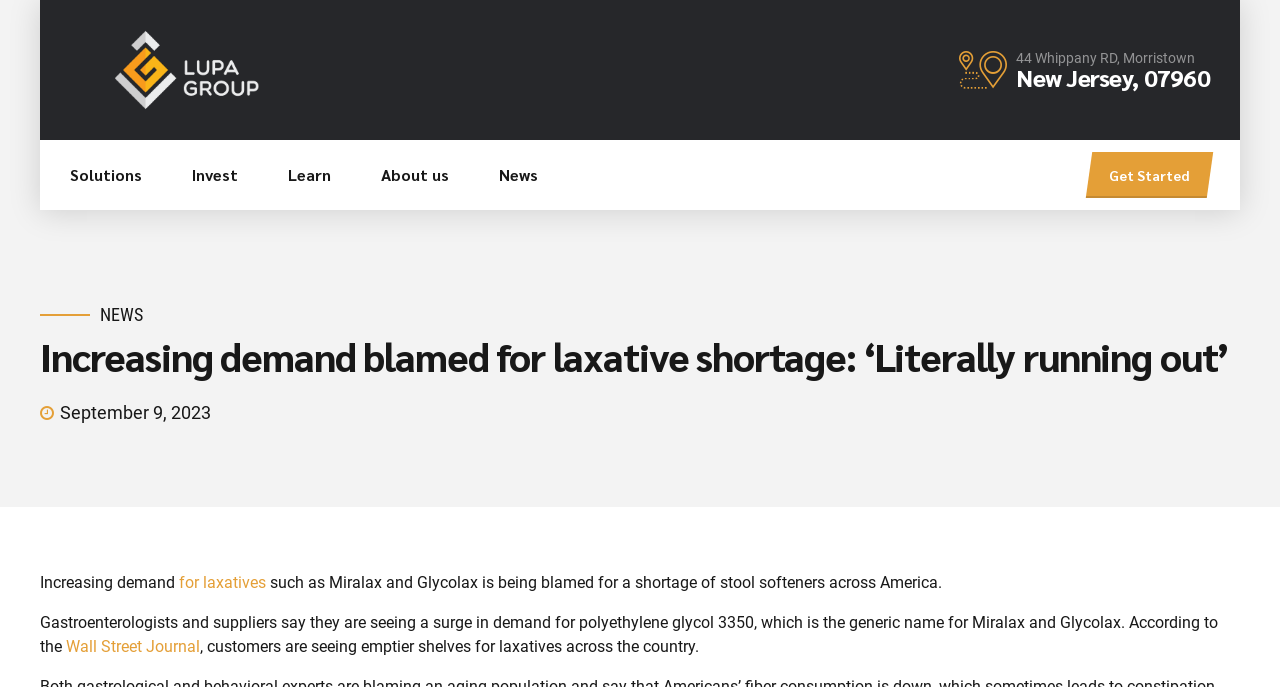Use a single word or phrase to answer the question:
What is the name of the company mentioned in the article?

LupaGroup